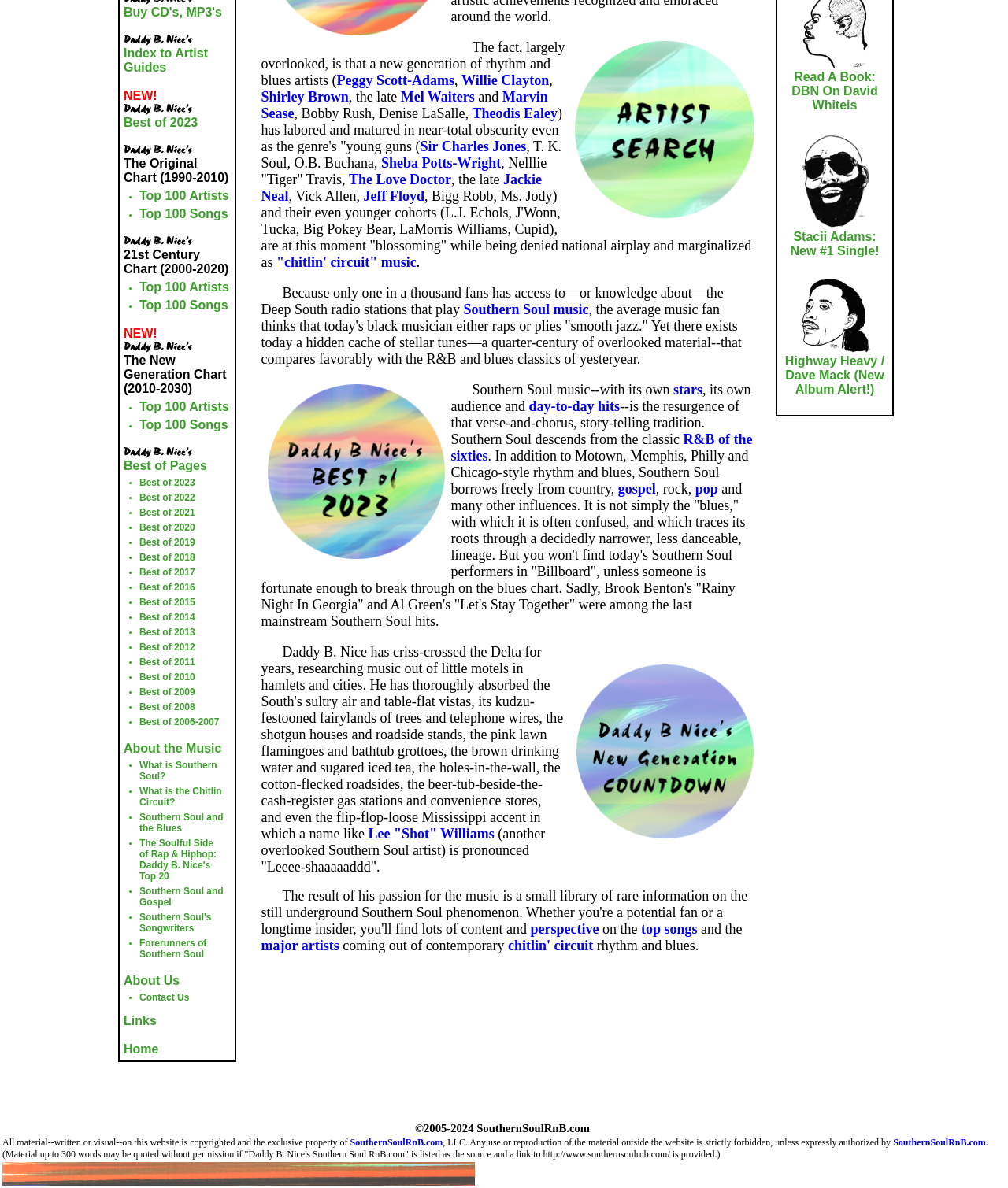Using the webpage screenshot, find the UI element described by chitlin' circuit. Provide the bounding box coordinates in the format (top-left x, top-left y, bottom-right x, bottom-right y), ensuring all values are floating point numbers between 0 and 1.

[0.504, 0.789, 0.588, 0.802]